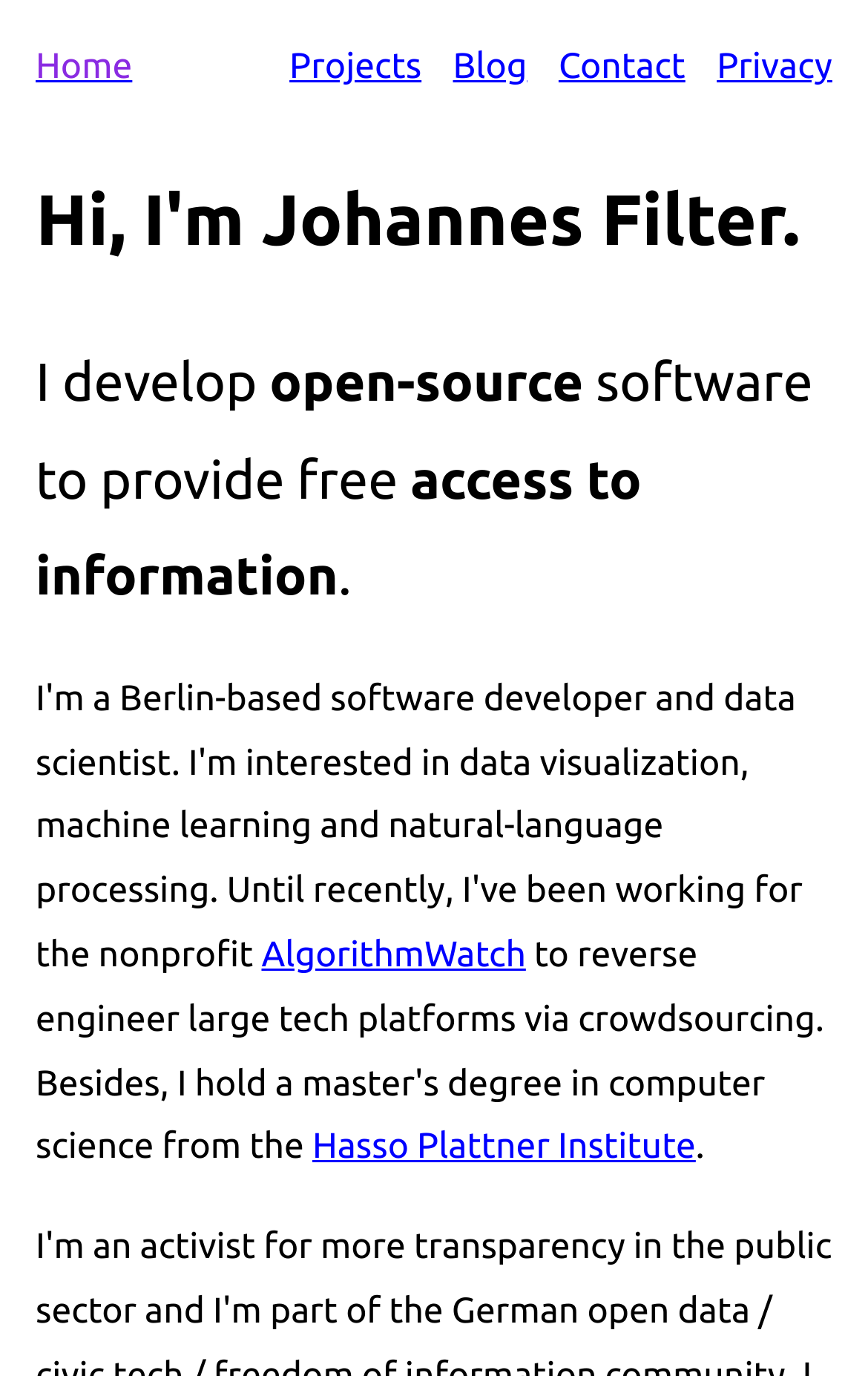Use a single word or phrase to answer the question:
What is the name of the person described on this webpage?

Johannes Filter